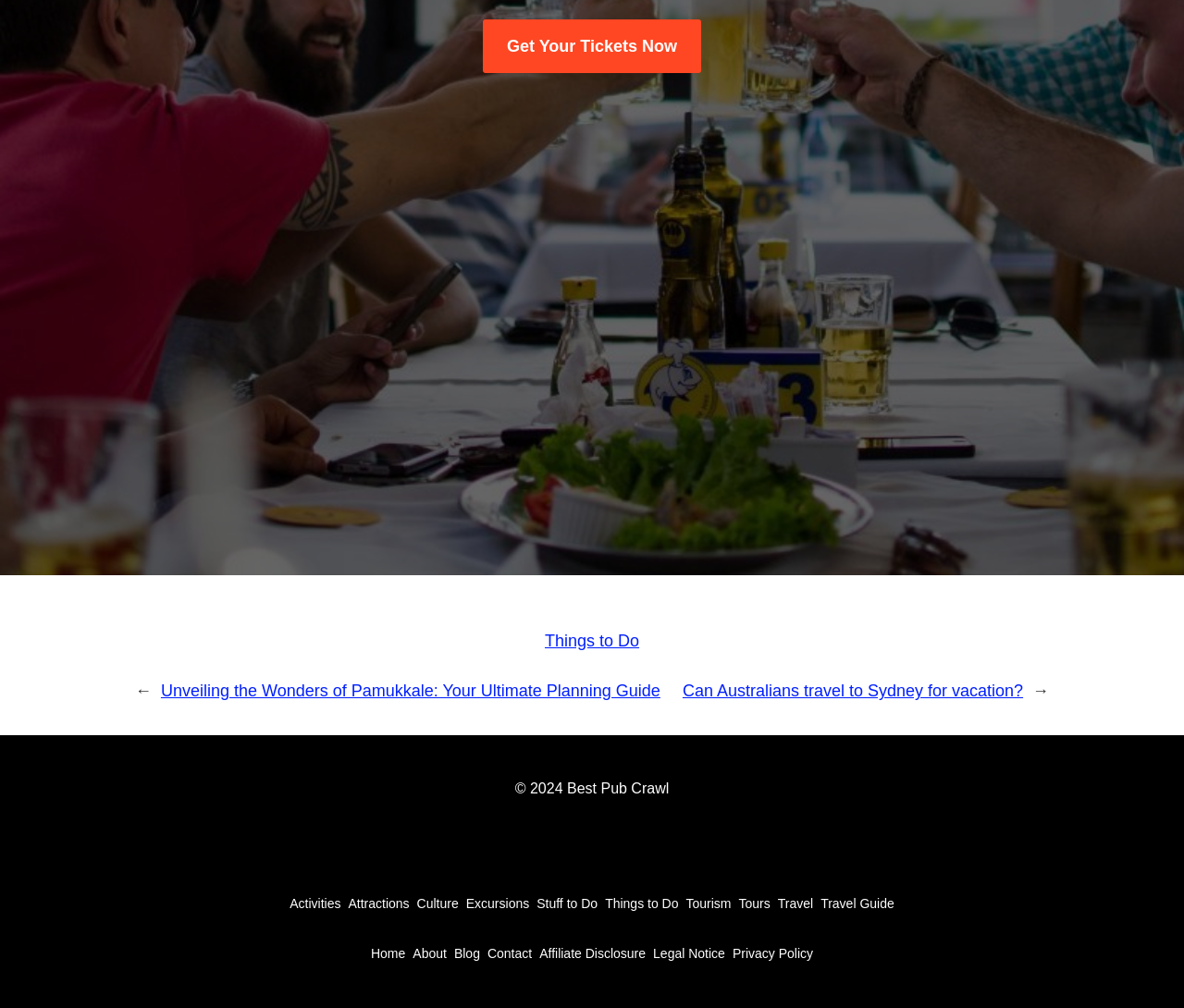Could you provide the bounding box coordinates for the portion of the screen to click to complete this instruction: "Visit the BestPubCrawl.com website"?

[0.429, 0.816, 0.571, 0.859]